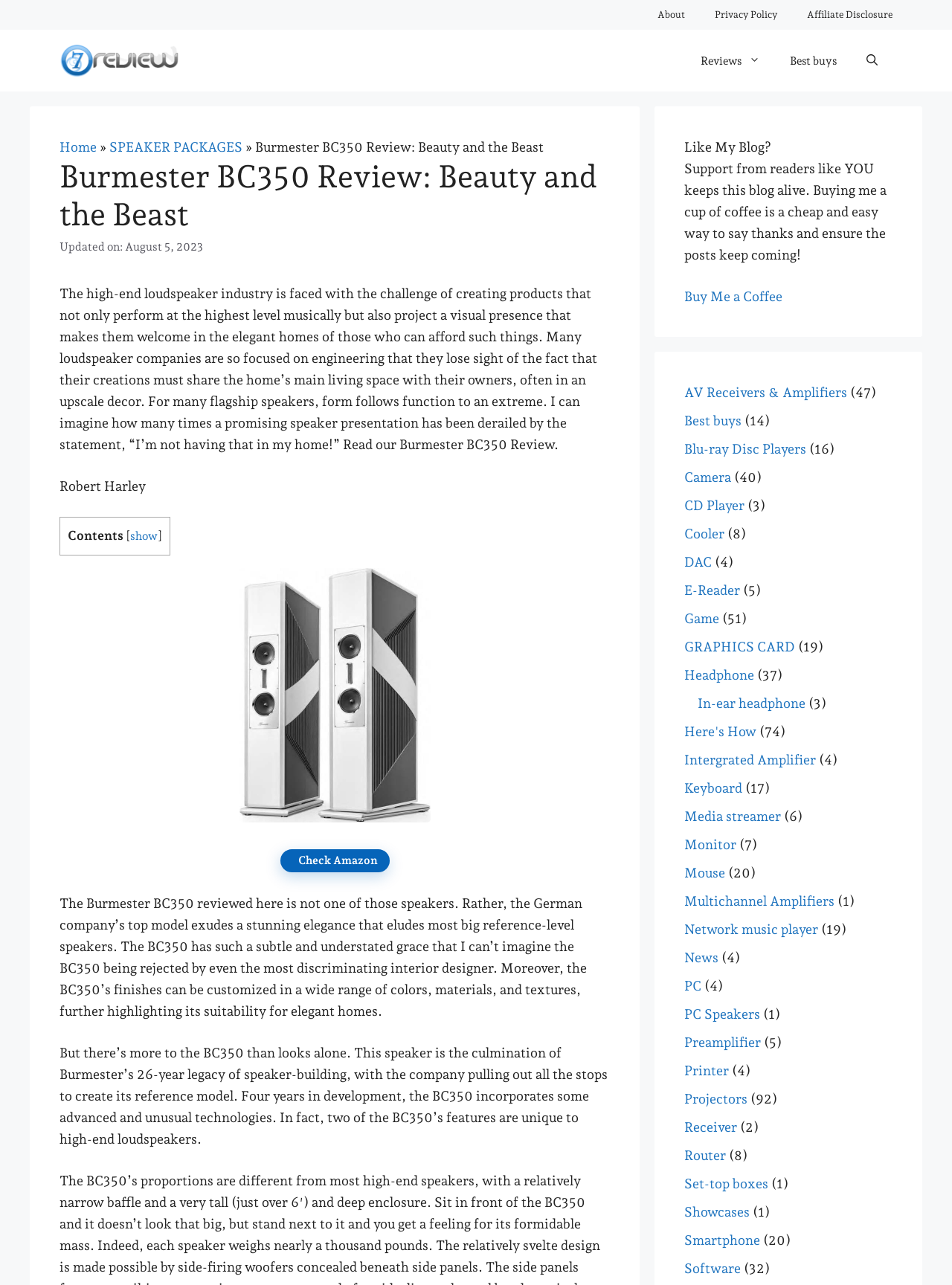Who is the author of this article? From the image, respond with a single word or brief phrase.

Robert Harley